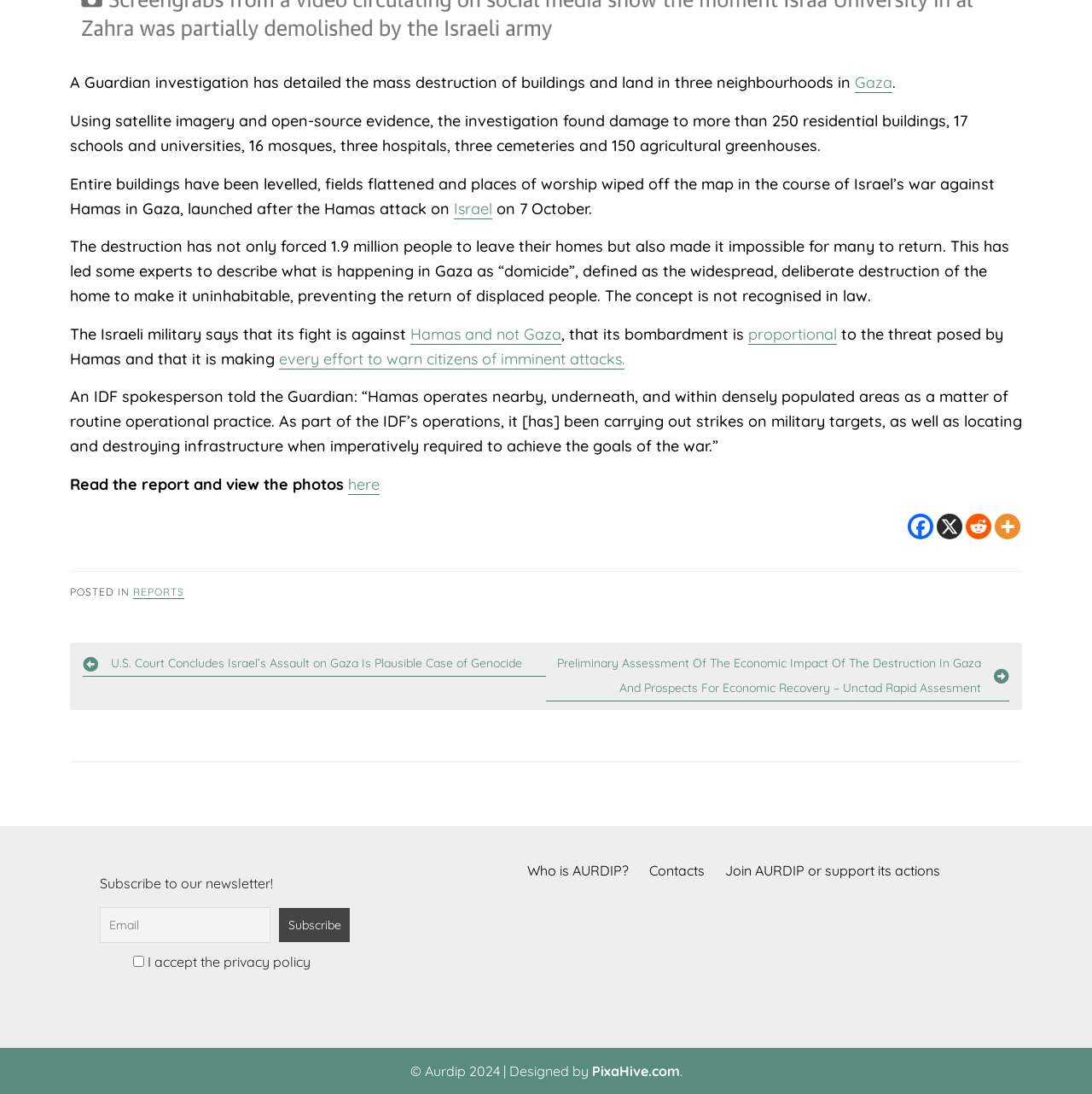Can you pinpoint the bounding box coordinates for the clickable element required for this instruction: "Visit Facebook"? The coordinates should be four float numbers between 0 and 1, i.e., [left, top, right, bottom].

[0.831, 0.469, 0.855, 0.493]